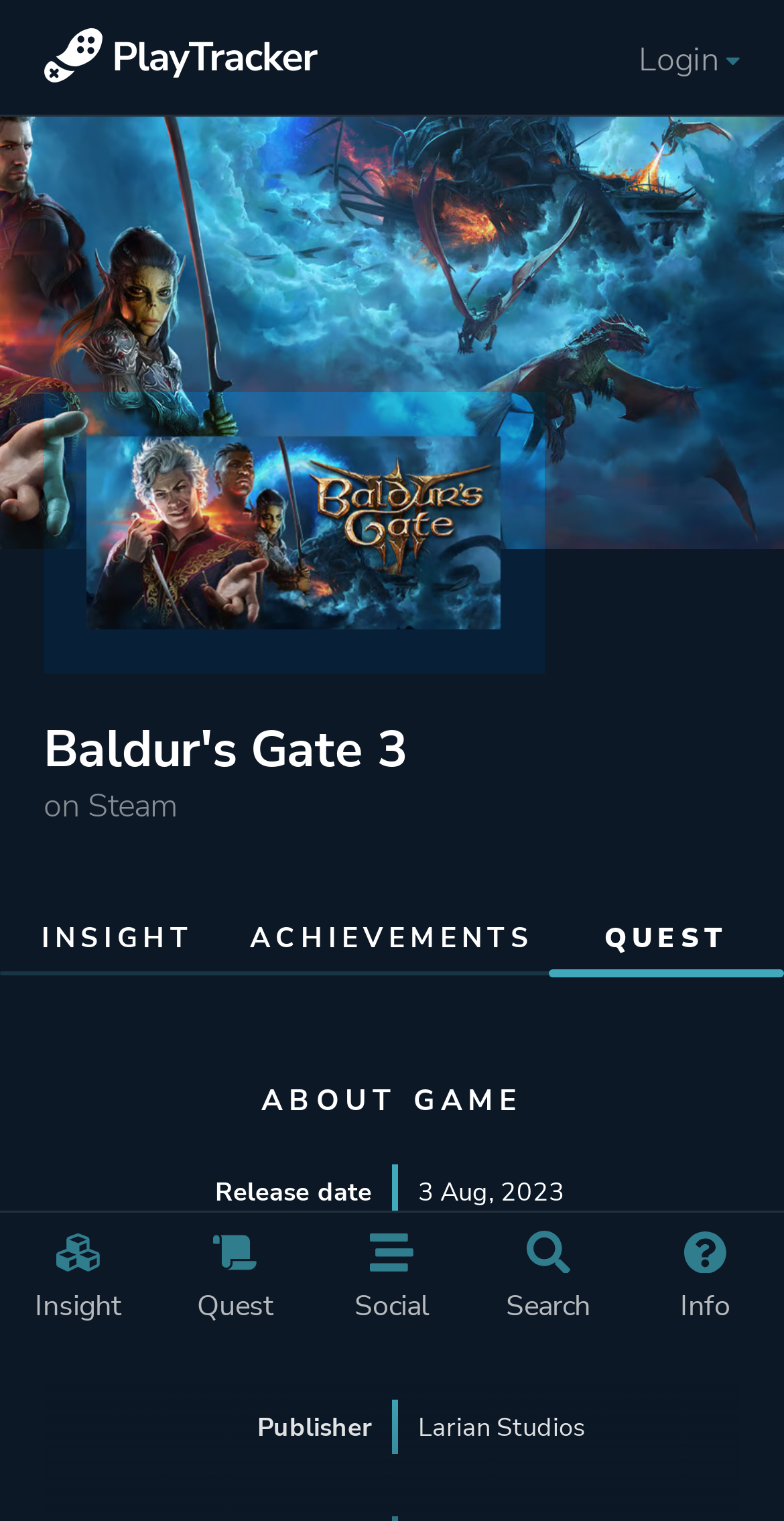Please determine the main heading text of this webpage.

Baldur's Gate 3